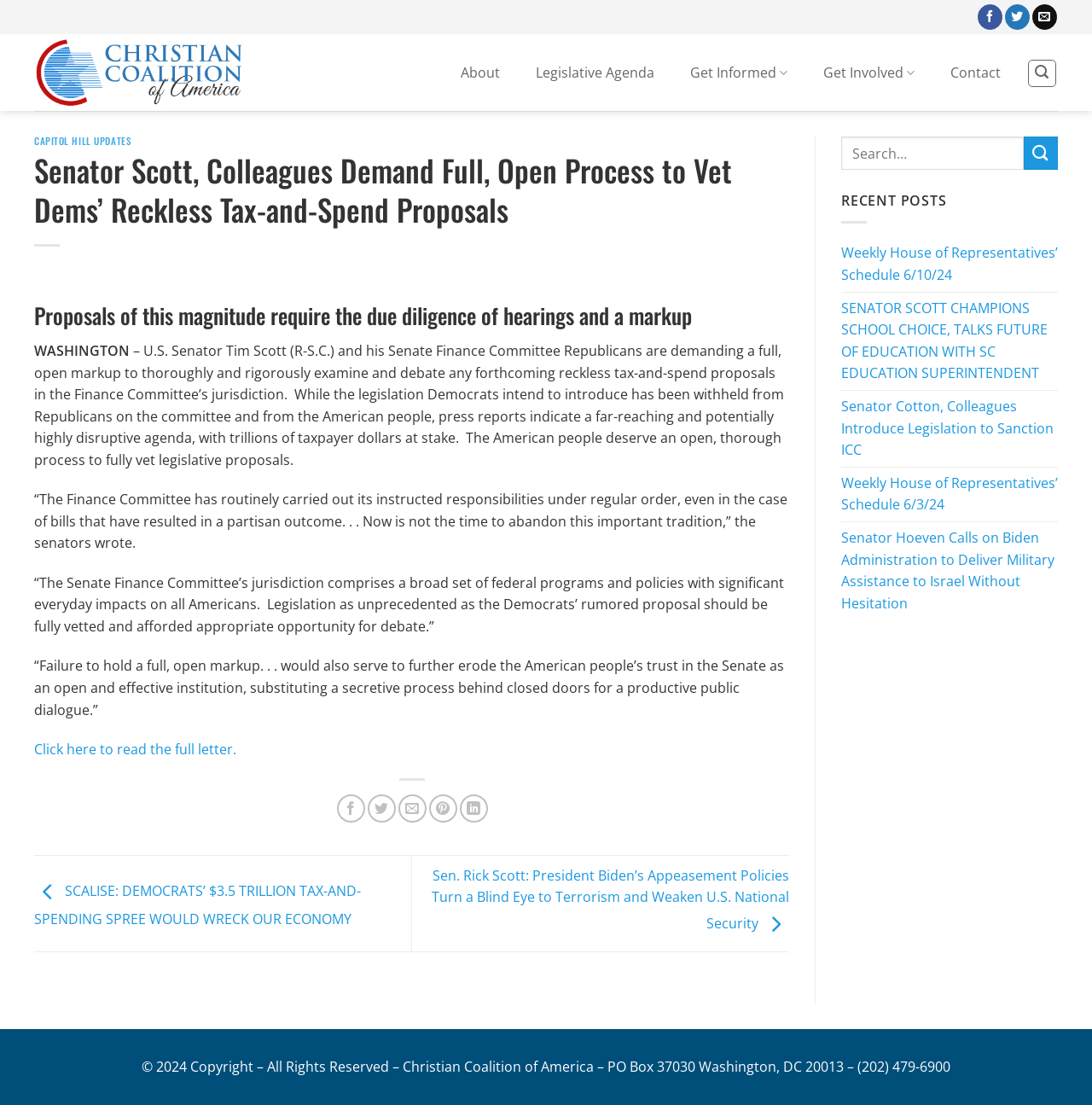Determine the bounding box coordinates of the area to click in order to meet this instruction: "Share on Twitter".

[0.336, 0.719, 0.362, 0.745]